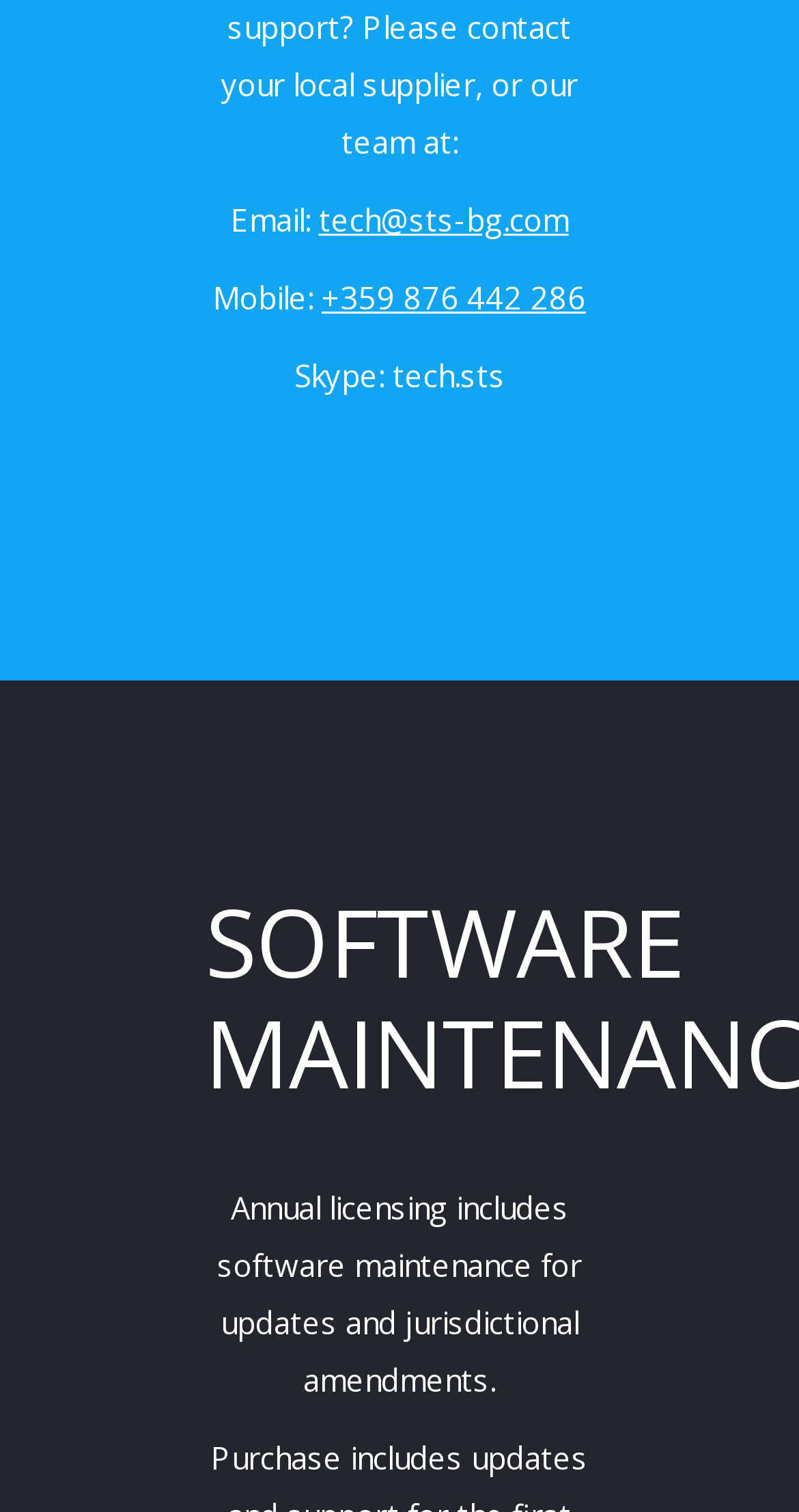Locate and provide the bounding box coordinates for the HTML element that matches this description: "Go to Top".

[0.872, 0.382, 0.974, 0.437]